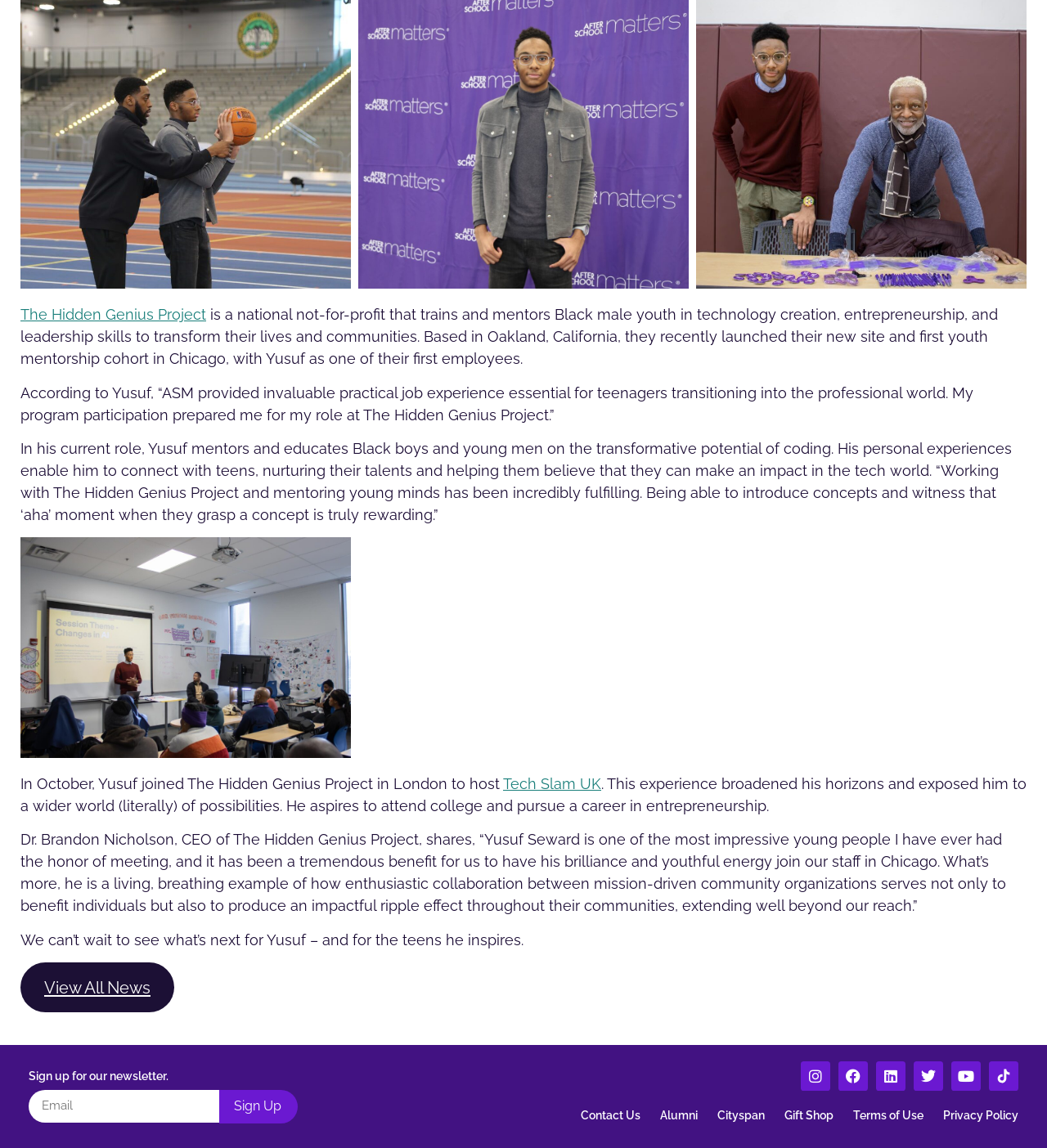Can you find the bounding box coordinates of the area I should click to execute the following instruction: "Check the 'Recent Posts' section"?

None